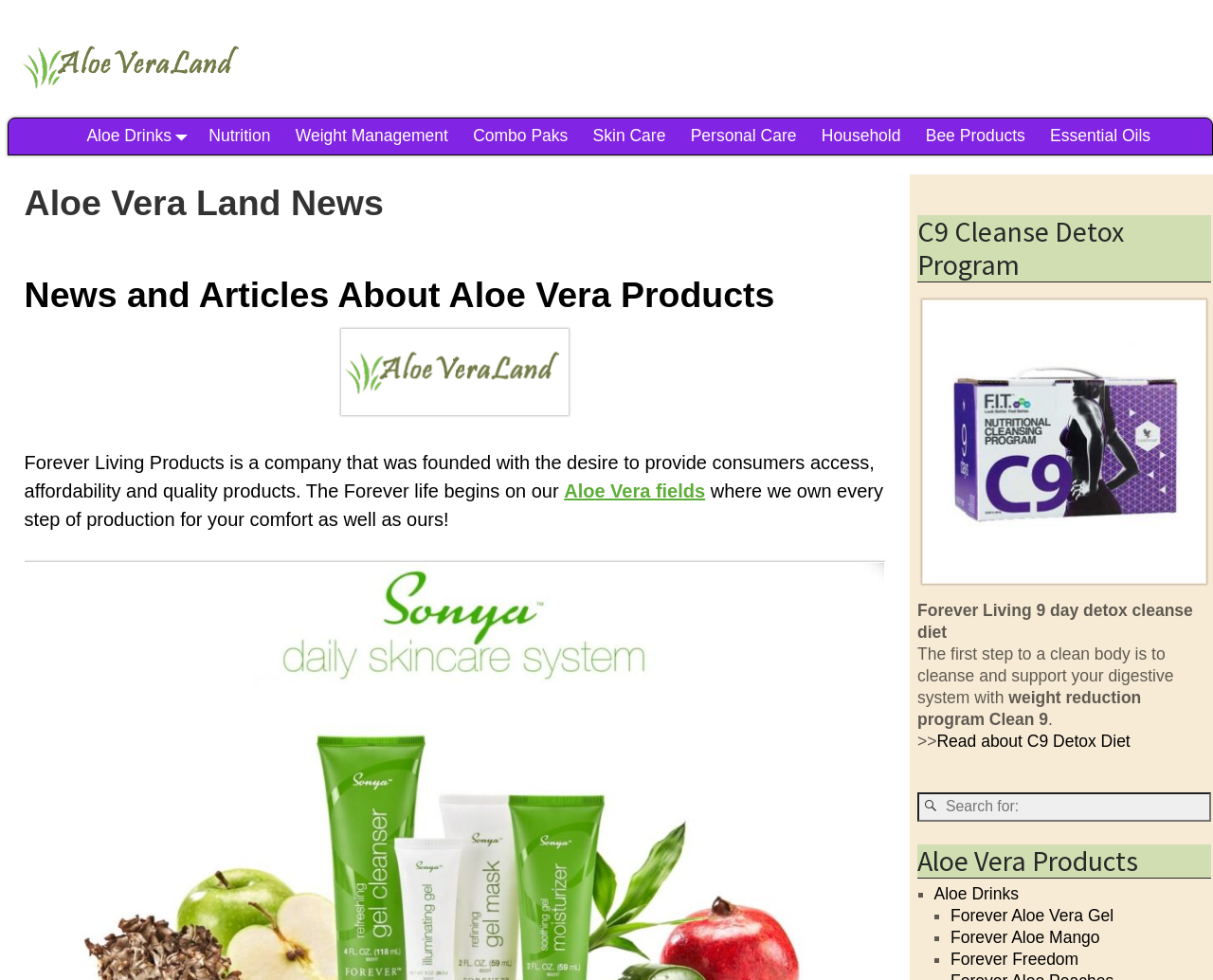Locate the bounding box coordinates of the element that should be clicked to fulfill the instruction: "Read about C9 Detox Diet".

[0.772, 0.747, 0.932, 0.766]